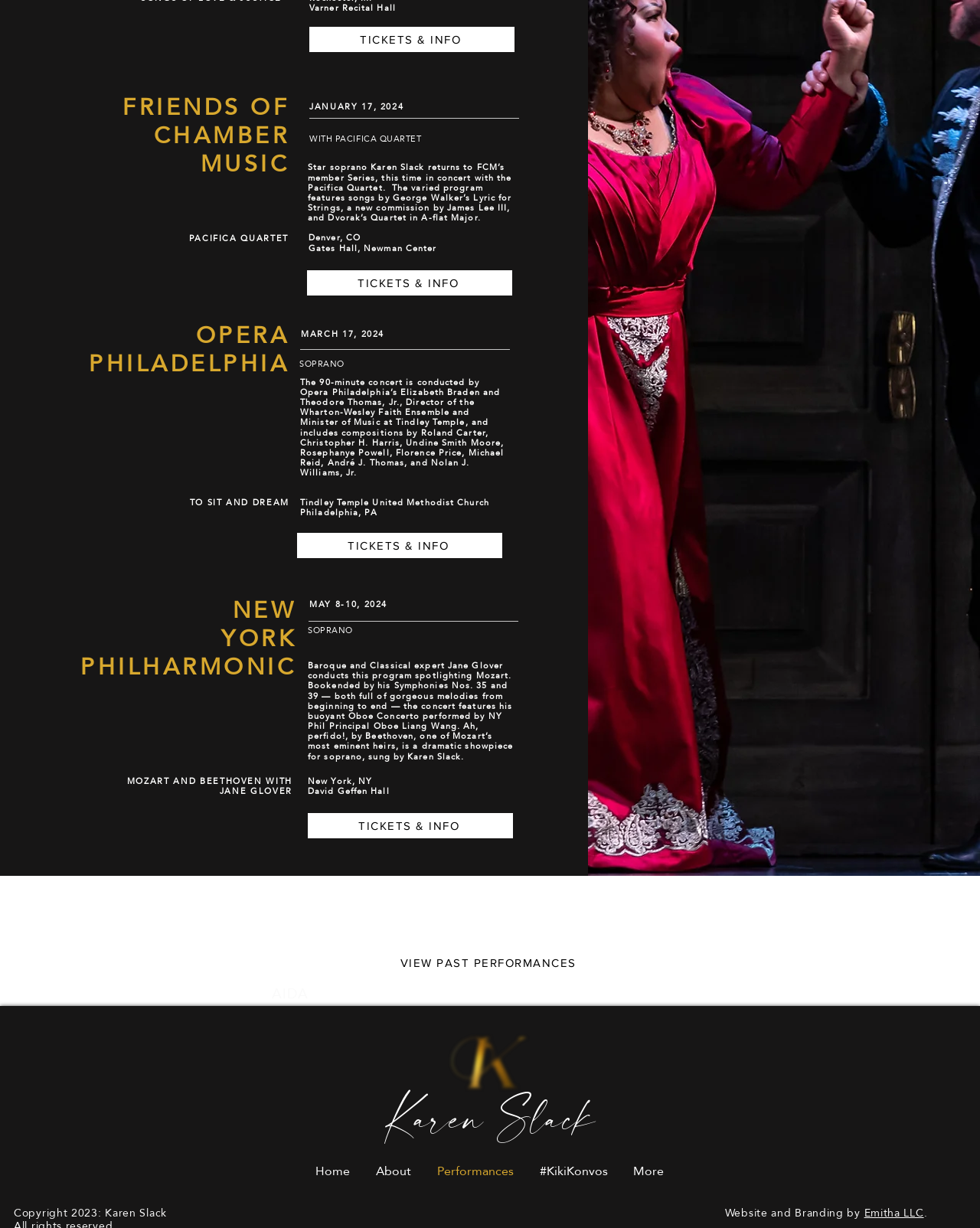Determine the bounding box coordinates of the clickable region to execute the instruction: "Click TICKETS & INFO to view event details". The coordinates should be four float numbers between 0 and 1, denoted as [left, top, right, bottom].

[0.316, 0.022, 0.525, 0.043]